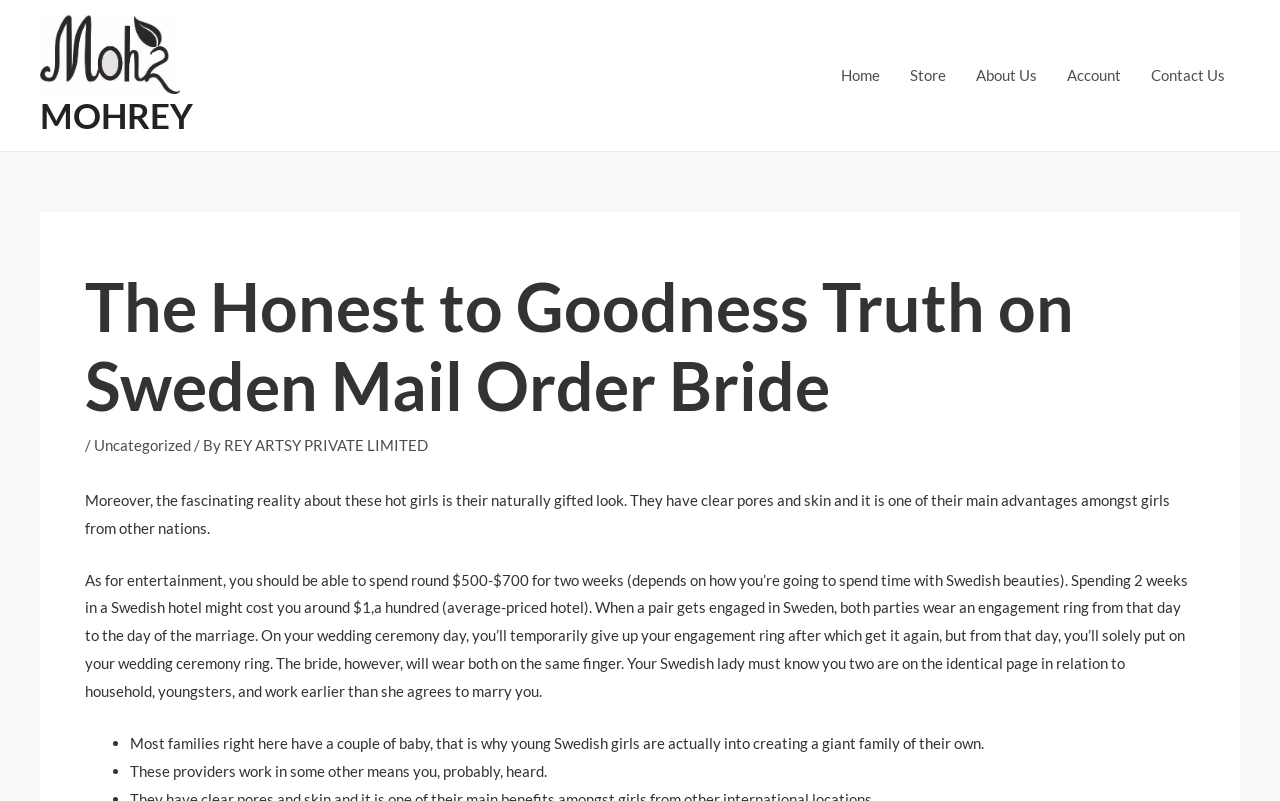Respond to the question below with a single word or phrase:
What is a characteristic of Swedish girls?

Clear skin